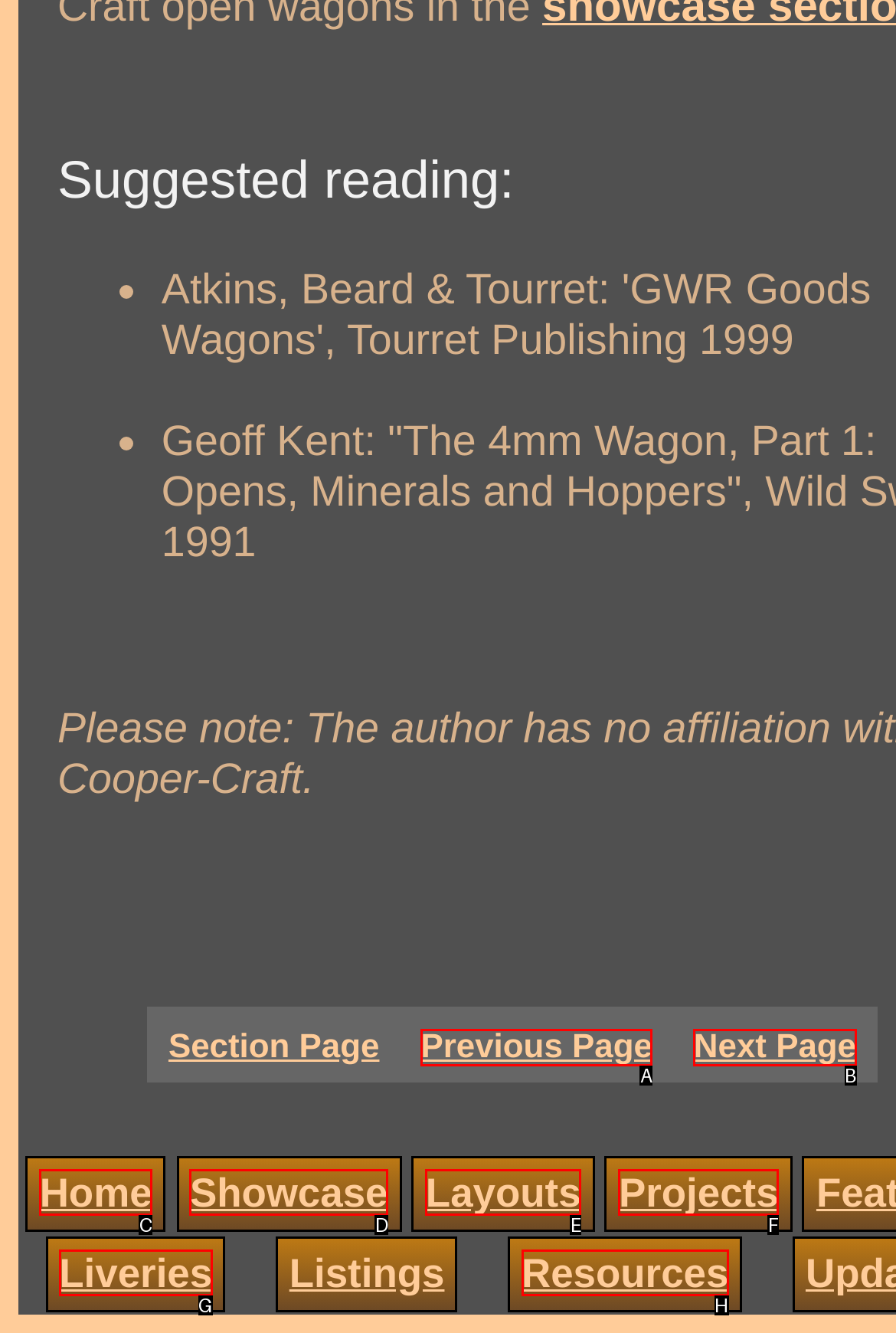Find the HTML element that matches the description provided: Showcase
Answer using the corresponding option letter.

D